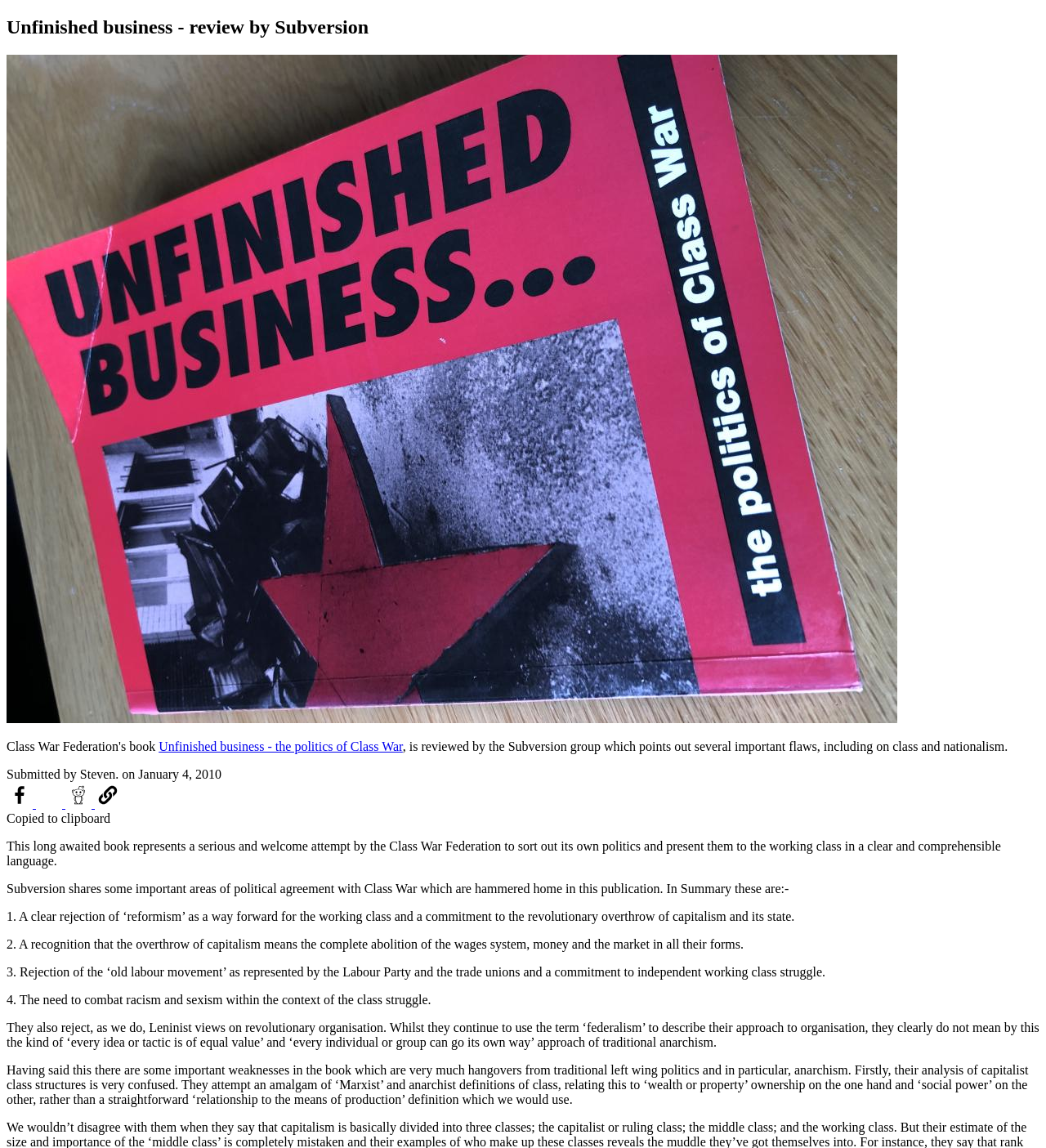Using the provided description: "Copied to clipboard", find the bounding box coordinates of the corresponding UI element. The output should be four float numbers between 0 and 1, in the format [left, top, right, bottom].

[0.006, 0.694, 0.994, 0.719]